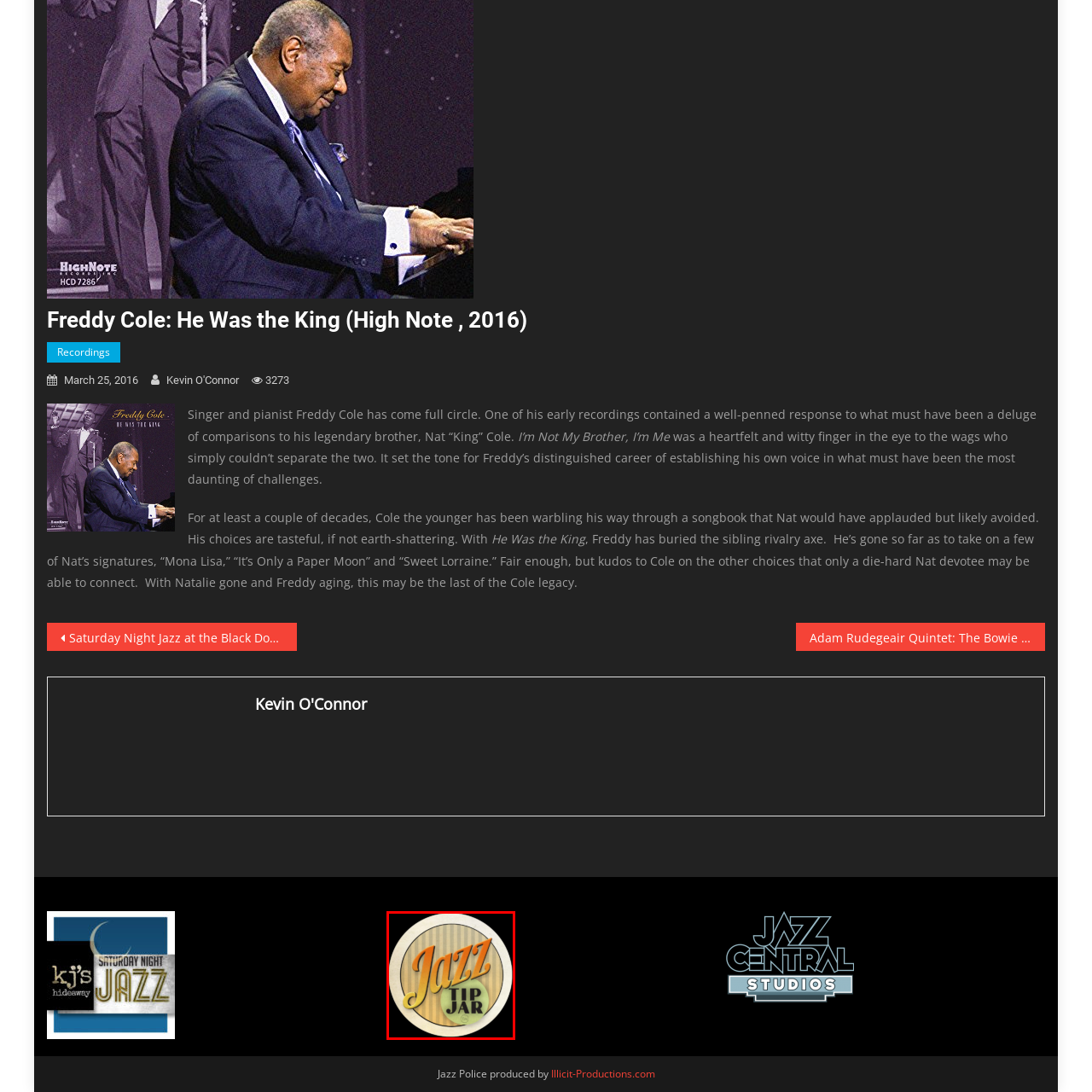Examine the portion of the image marked by the red rectangle, What style is the typography of 'JAZZ'? Answer concisely using a single word or phrase.

Bold, stylized